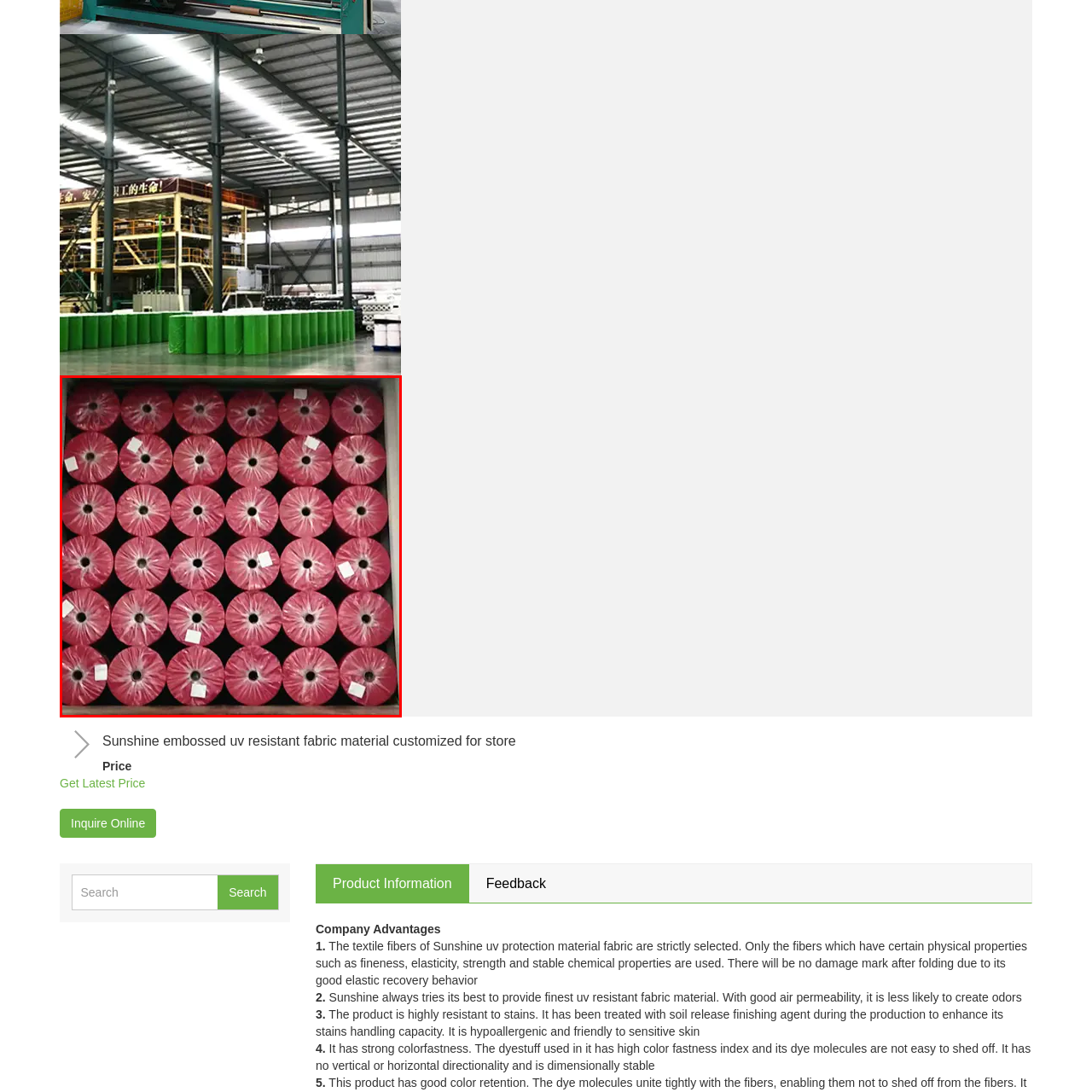Direct your attention to the red-outlined image and answer the question in a word or phrase: How are the spools arranged?

In a grid-like pattern